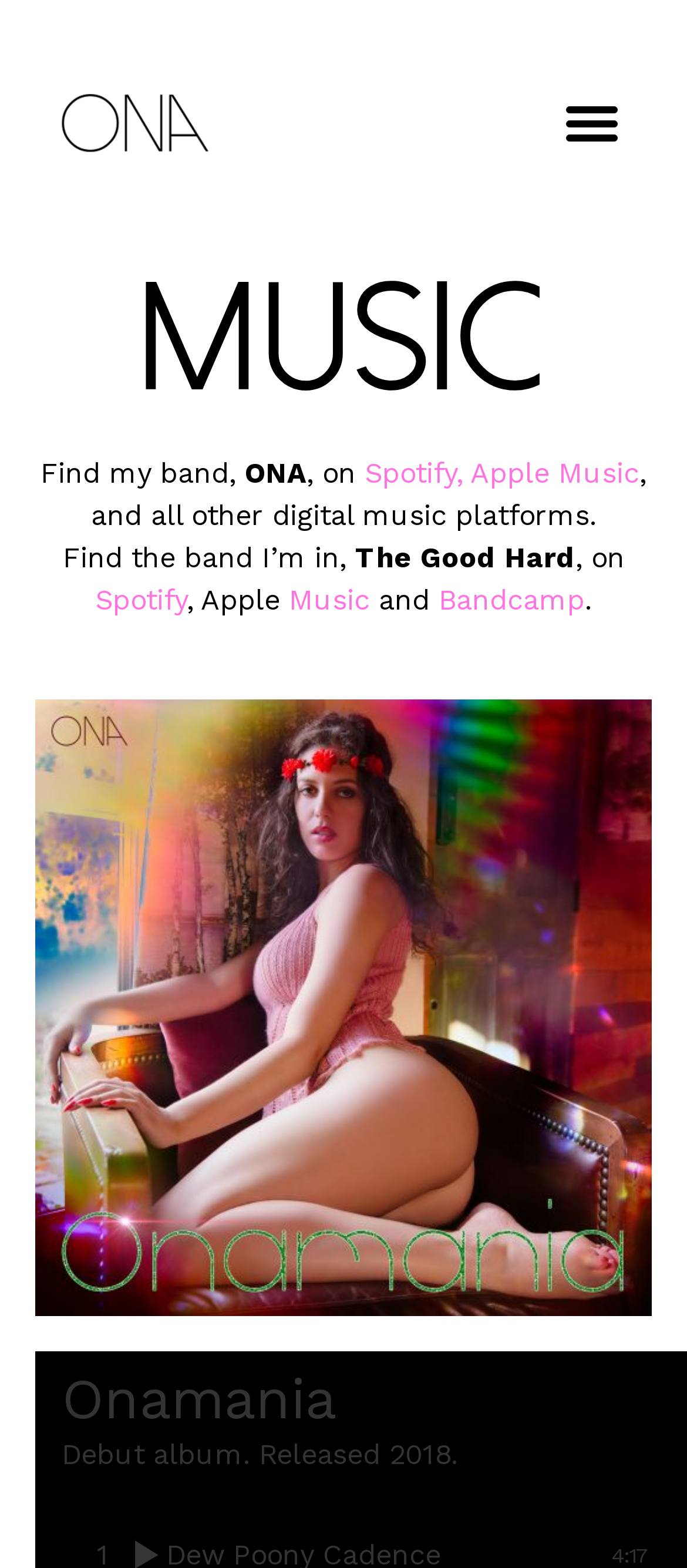Where can you find the band 'The Good Hard'?
Craft a detailed and extensive response to the question.

The information about where to find the band 'The Good Hard' can be found in the links and StaticText elements starting from [0.138, 0.372, 0.272, 0.393] to [0.851, 0.372, 0.862, 0.393]. These elements mention Spotify, Apple Music, and Bandcamp as the platforms where the band can be found.